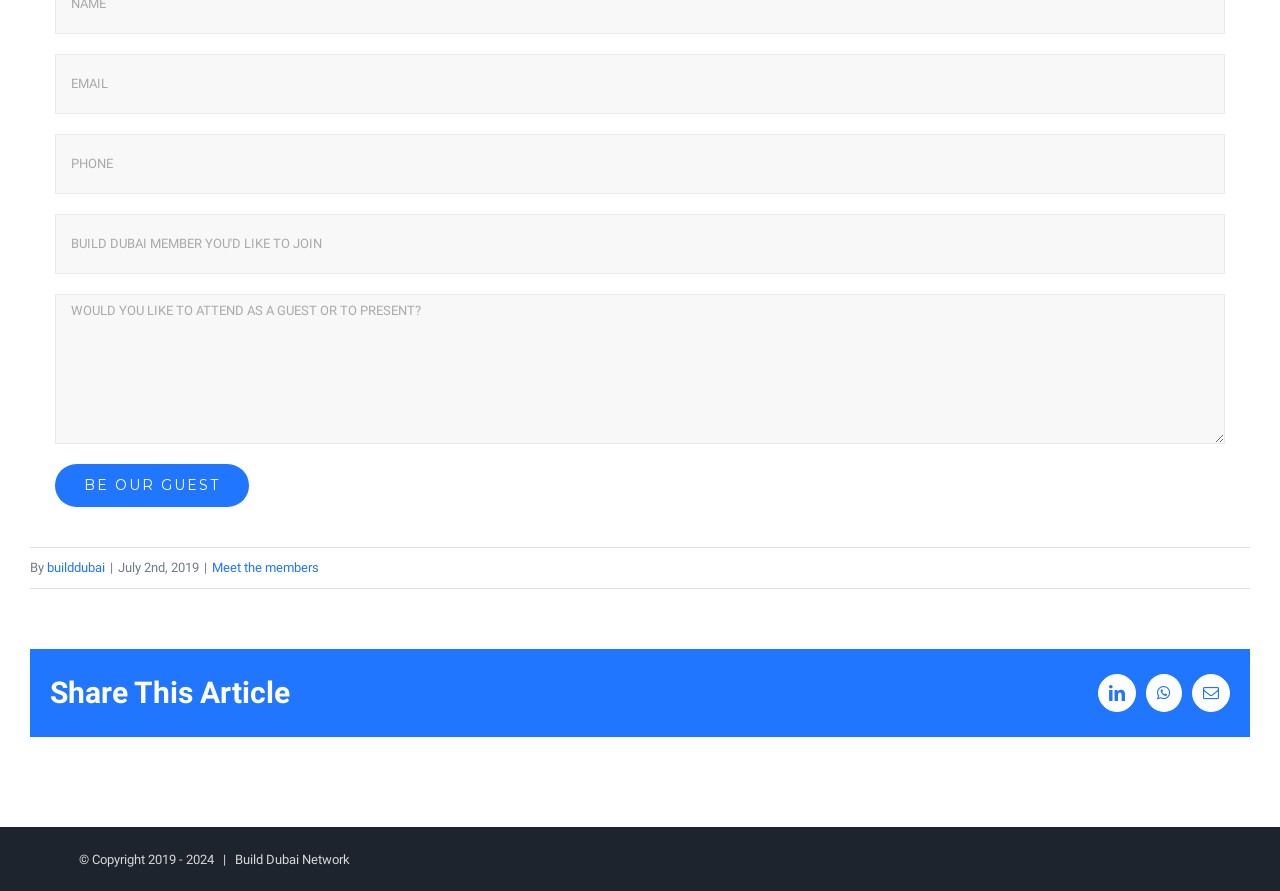What social media platforms are available for sharing?
Please answer the question with as much detail and depth as you can.

The webpage contains links to share the content on LinkedIn, WhatsApp, and Email, as indicated by the icons and text labels.